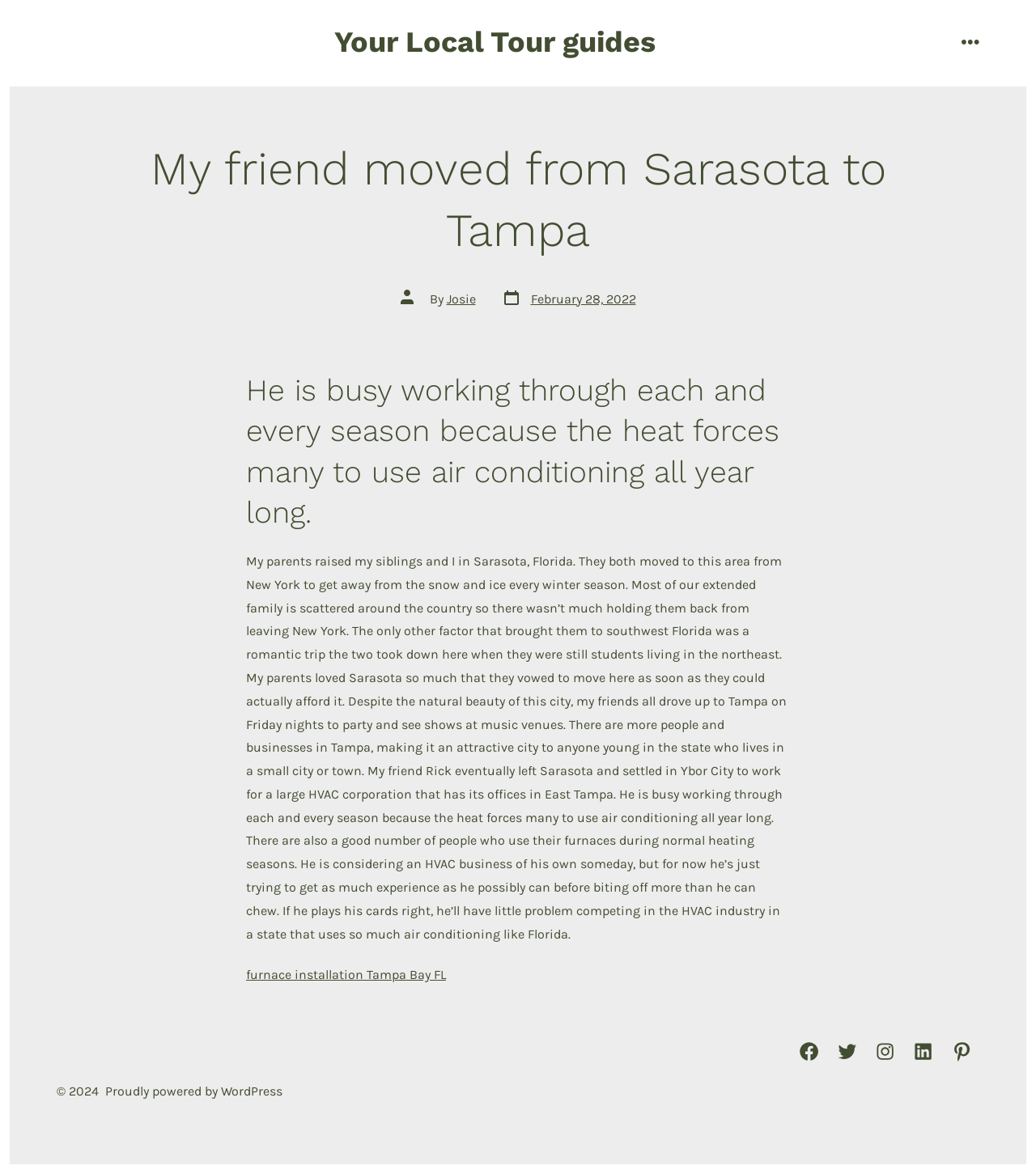Locate the bounding box coordinates of the element that should be clicked to fulfill the instruction: "Learn more about furnace installation in Tampa Bay".

[0.238, 0.824, 0.43, 0.837]